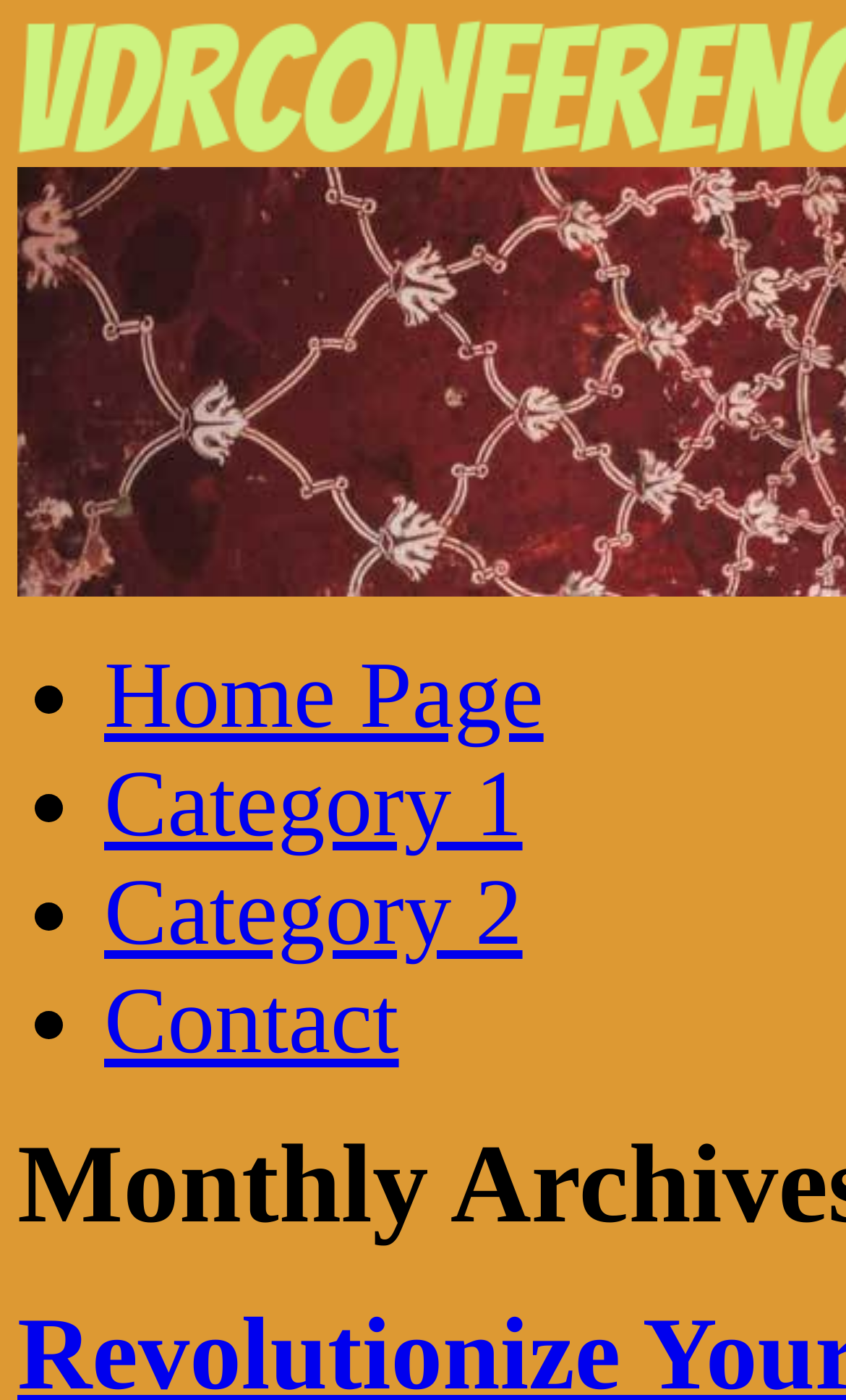Provide a short answer to the following question with just one word or phrase: What symbol is used to separate menu items?

•